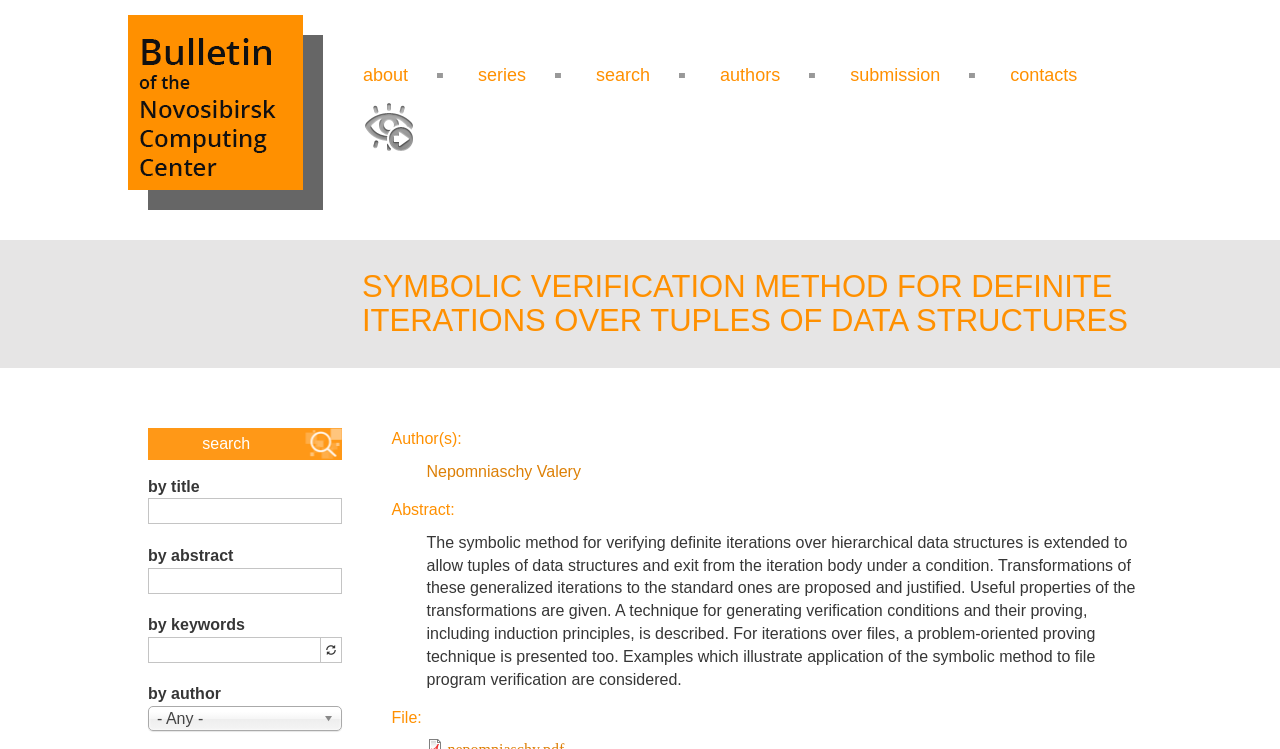Please provide a detailed answer to the question below based on the screenshot: 
What is the topic of the article?

I read the title of the article and found that it is about 'Symbolic verification method for definite iterations over tuples of data structures', so the topic of the article is related to symbolic verification method.